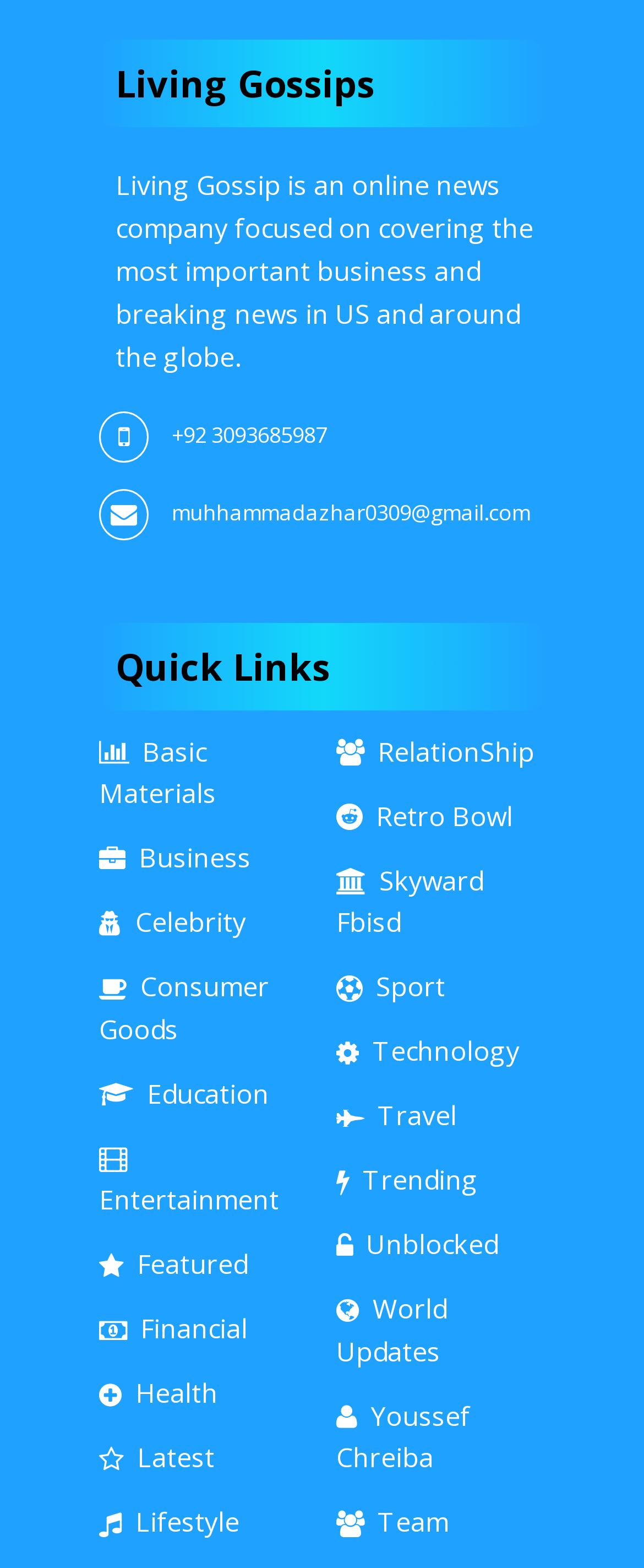Bounding box coordinates should be provided in the format (top-left x, top-left y, bottom-right x, bottom-right y) with all values between 0 and 1. Identify the bounding box for this UI element: Unblocked

[0.522, 0.782, 0.773, 0.805]